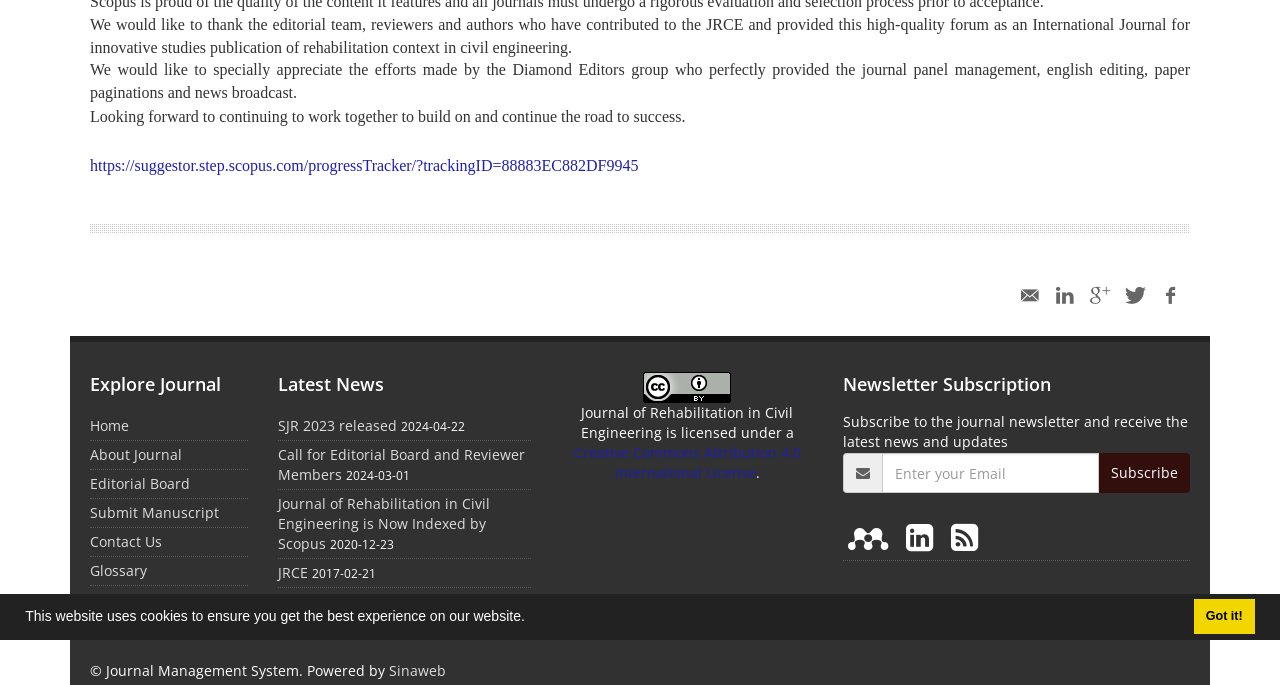Find the bounding box coordinates for the UI element whose description is: "Got it!". The coordinates should be four float numbers between 0 and 1, in the format [left, top, right, bottom].

[0.932, 0.875, 0.98, 0.926]